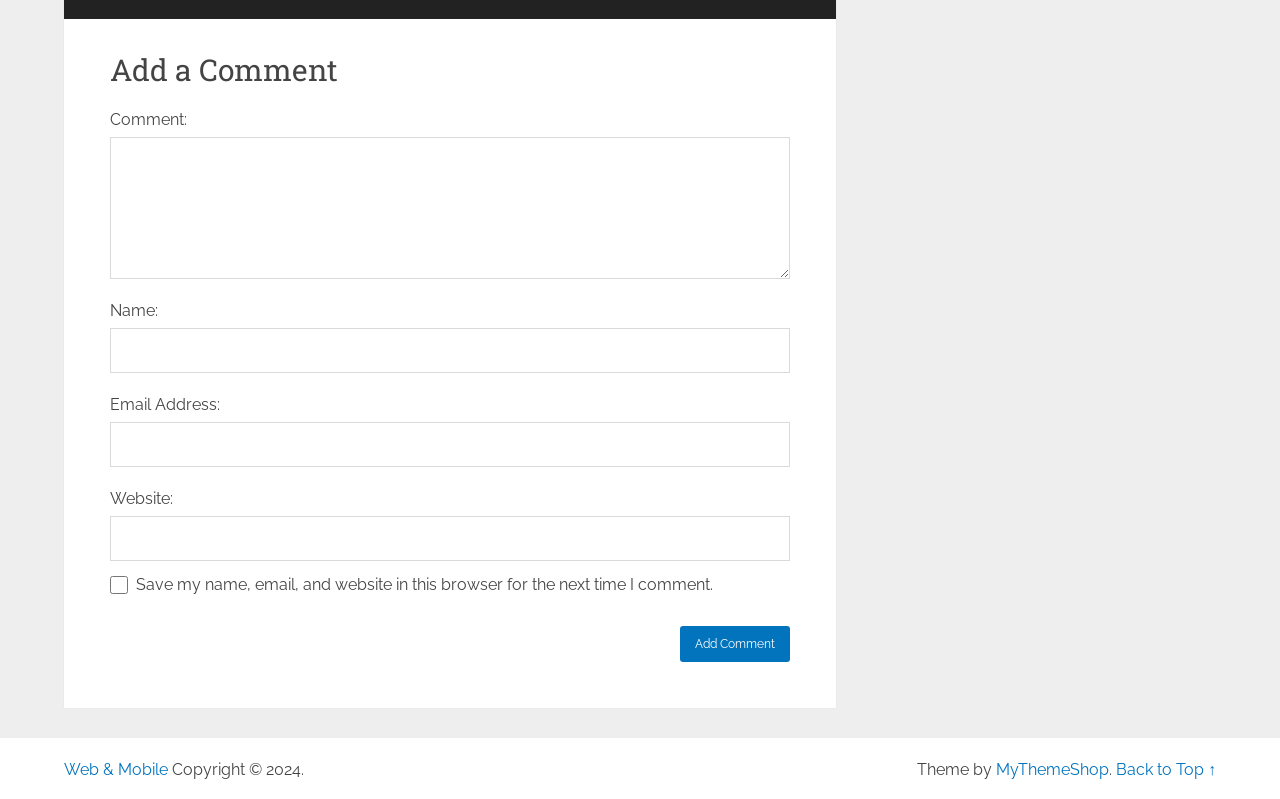Determine the bounding box coordinates for the area that needs to be clicked to fulfill this task: "go to the web and mobile page". The coordinates must be given as four float numbers between 0 and 1, i.e., [left, top, right, bottom].

[0.05, 0.951, 0.131, 0.974]